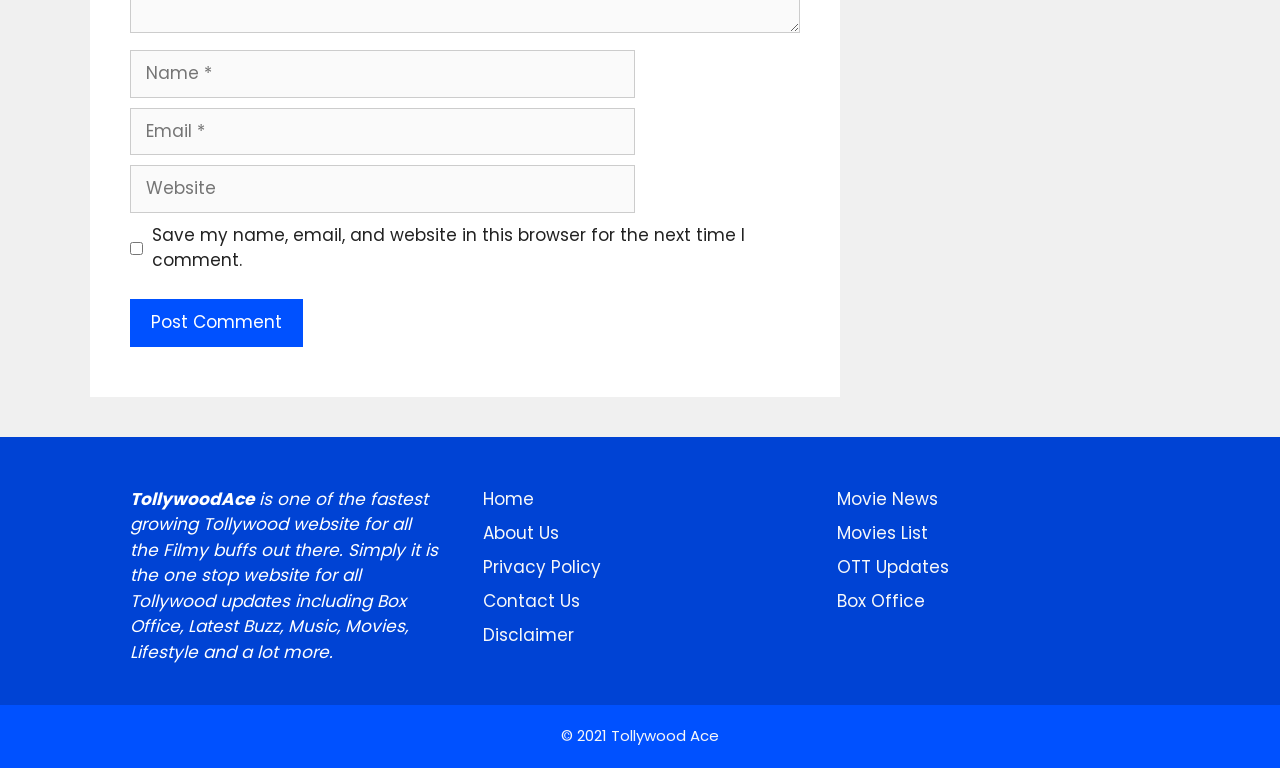What is the copyright year of the website?
From the screenshot, supply a one-word or short-phrase answer.

2021